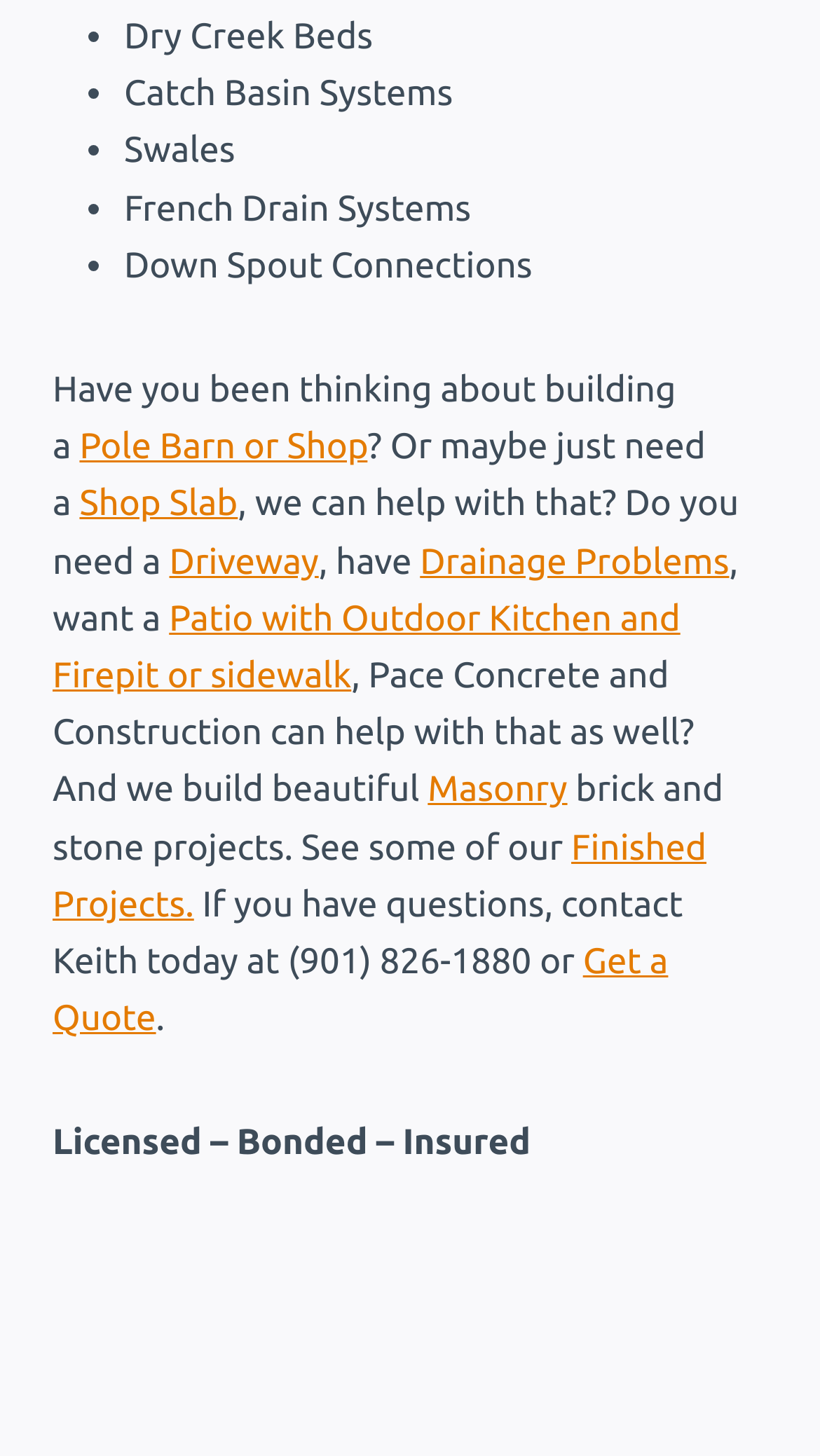Using the format (top-left x, top-left y, bottom-right x, bottom-right y), and given the element description, identify the bounding box coordinates within the screenshot: Finished Projects.

[0.064, 0.568, 0.861, 0.635]